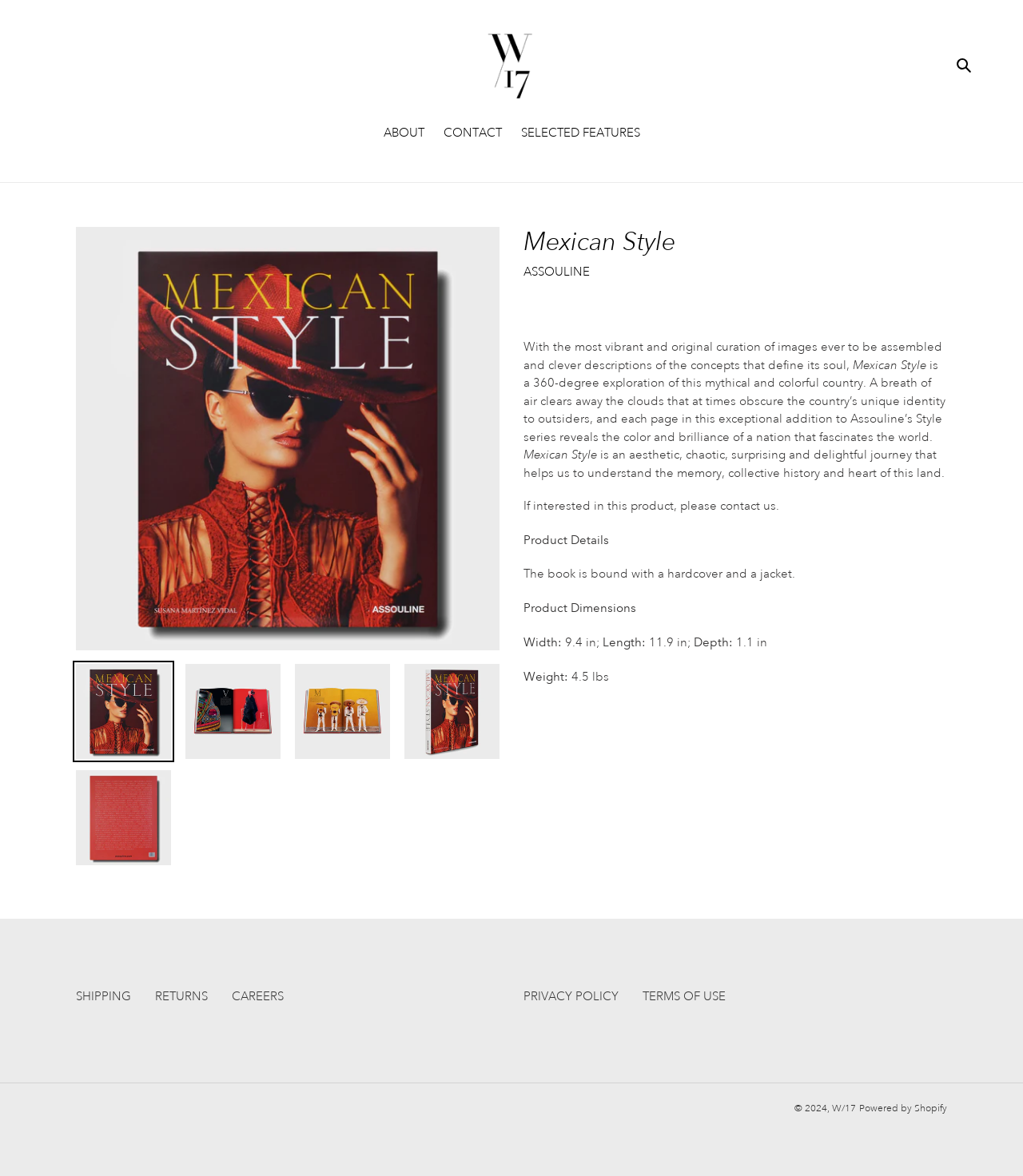Please find the bounding box coordinates of the element that you should click to achieve the following instruction: "Contact us". The coordinates should be presented as four float numbers between 0 and 1: [left, top, right, bottom].

[0.425, 0.106, 0.498, 0.123]